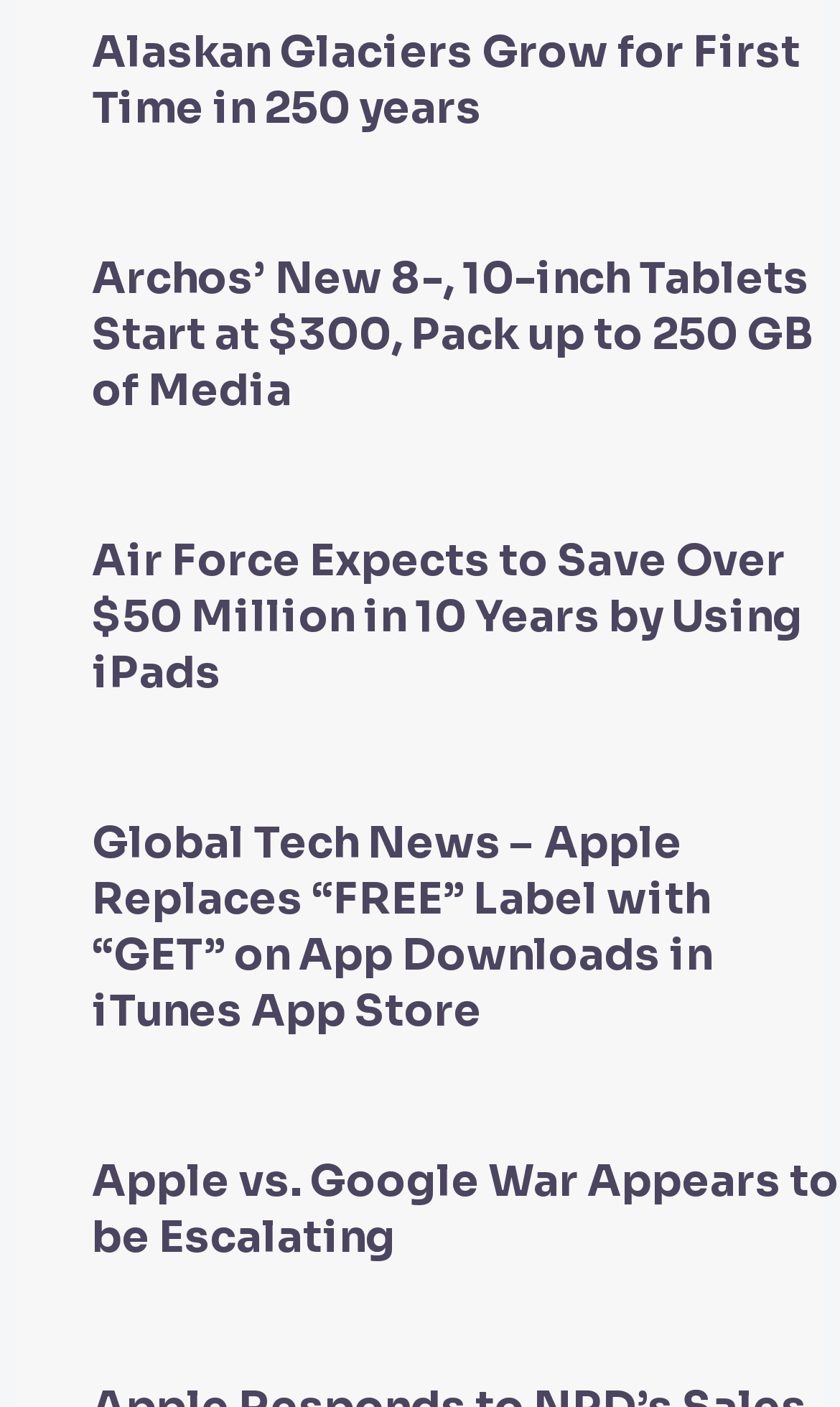Use a single word or phrase to respond to the question:
What is the bounding box coordinate of the third article?

[0.109, 0.558, 1.0, 0.761]